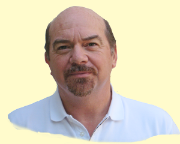Consider the image and give a detailed and elaborate answer to the question: 
What is Martin Taylor's expression in the image?

The caption describes Martin Taylor's expression in the image as 'thoughtful', conveying his dedication to supporting publishers in navigating the complexities of digital transformation.